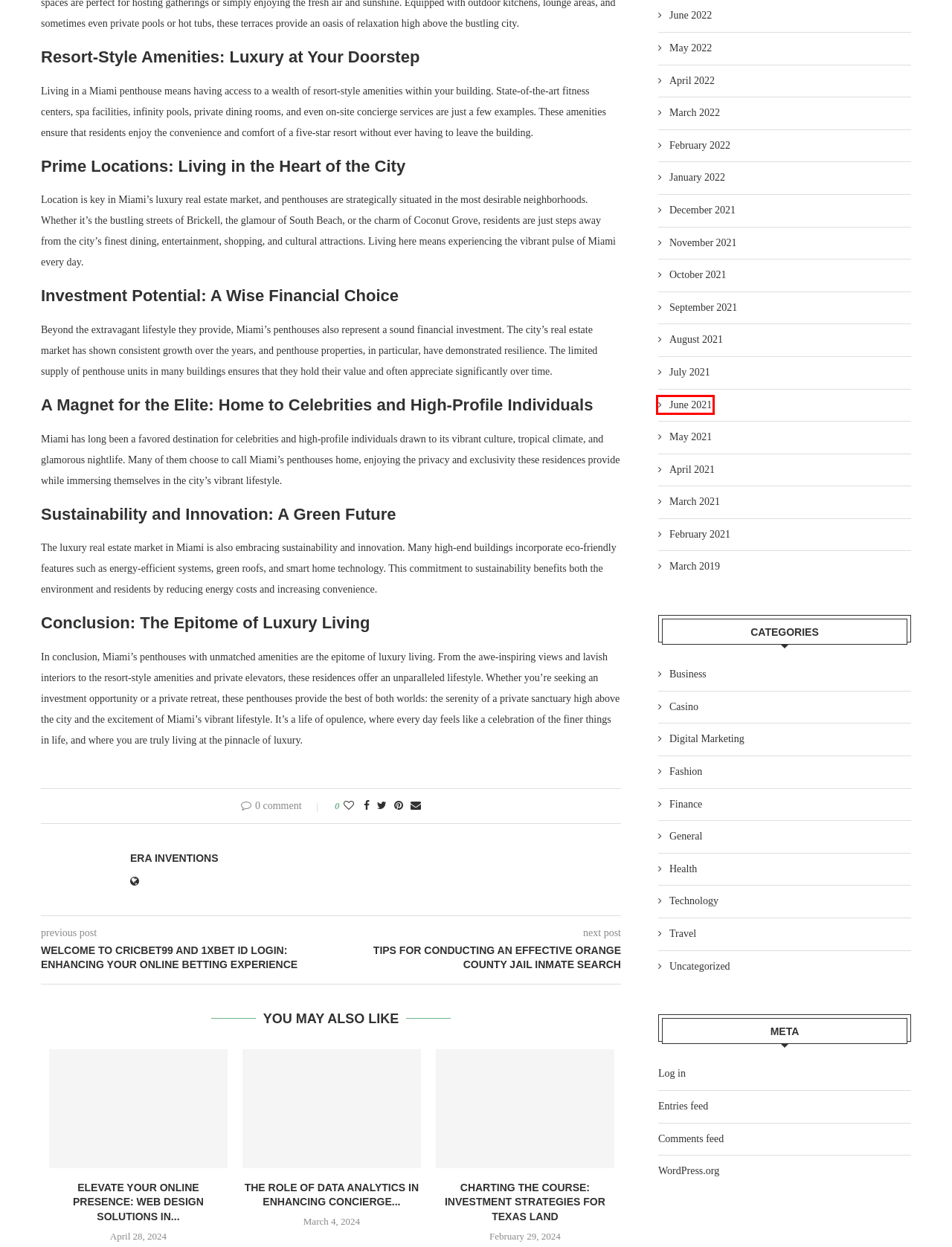You are provided with a screenshot of a webpage where a red rectangle bounding box surrounds an element. Choose the description that best matches the new webpage after clicking the element in the red bounding box. Here are the choices:
A. Elevate Your Online Presence: Web Design Solutions in Southend-on-Sea - Finance Ideas
B. February 2022 - Finance Ideas
C. June 2021 - Finance Ideas
D. Travel Archives - Finance Ideas
E. July 2021 - Finance Ideas
F. March 2019 - Finance Ideas
G. The Role of Data Analytics in Enhancing Concierge Services - Finance Ideas
H. May 2021 - Finance Ideas

C